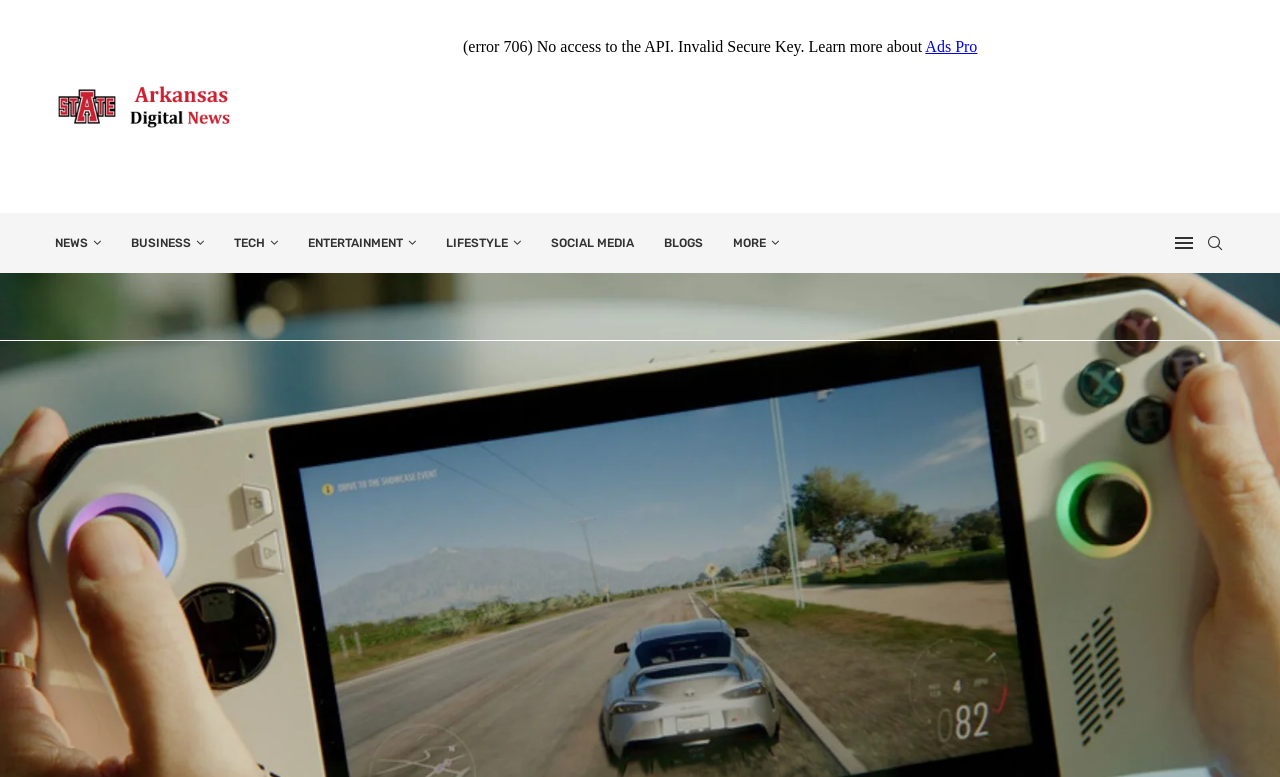Detail the various sections and features of the webpage.

The webpage appears to be a news website, with a focus on technology and gaming. At the top, there is a logo of "arkansasdigitalnews" accompanied by a link to the website. Below the logo, there is an iframe that takes up most of the width of the page.

On the top navigation bar, there are several links to different categories, including NEWS, BUSINESS, TECH, ENTERTAINMENT, LIFESTYLE, SOCIAL MEDIA, BLOGS, and MORE. These links are arranged horizontally, with the NEWS link on the left and the MORE link on the right.

On the far right of the navigation bar, there is a search link and a small icon, which appears to be a settings or options button. 

The title of the webpage, "ASUS ROG Ally is once again available for $400; Switch OLED comes with a $50 eGift card", is likely a news headline or article title, but it is not immediately clear where the article content is located on the page.